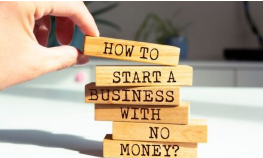What is the theme of the image?
Provide a one-word or short-phrase answer based on the image.

Constructive and motivational